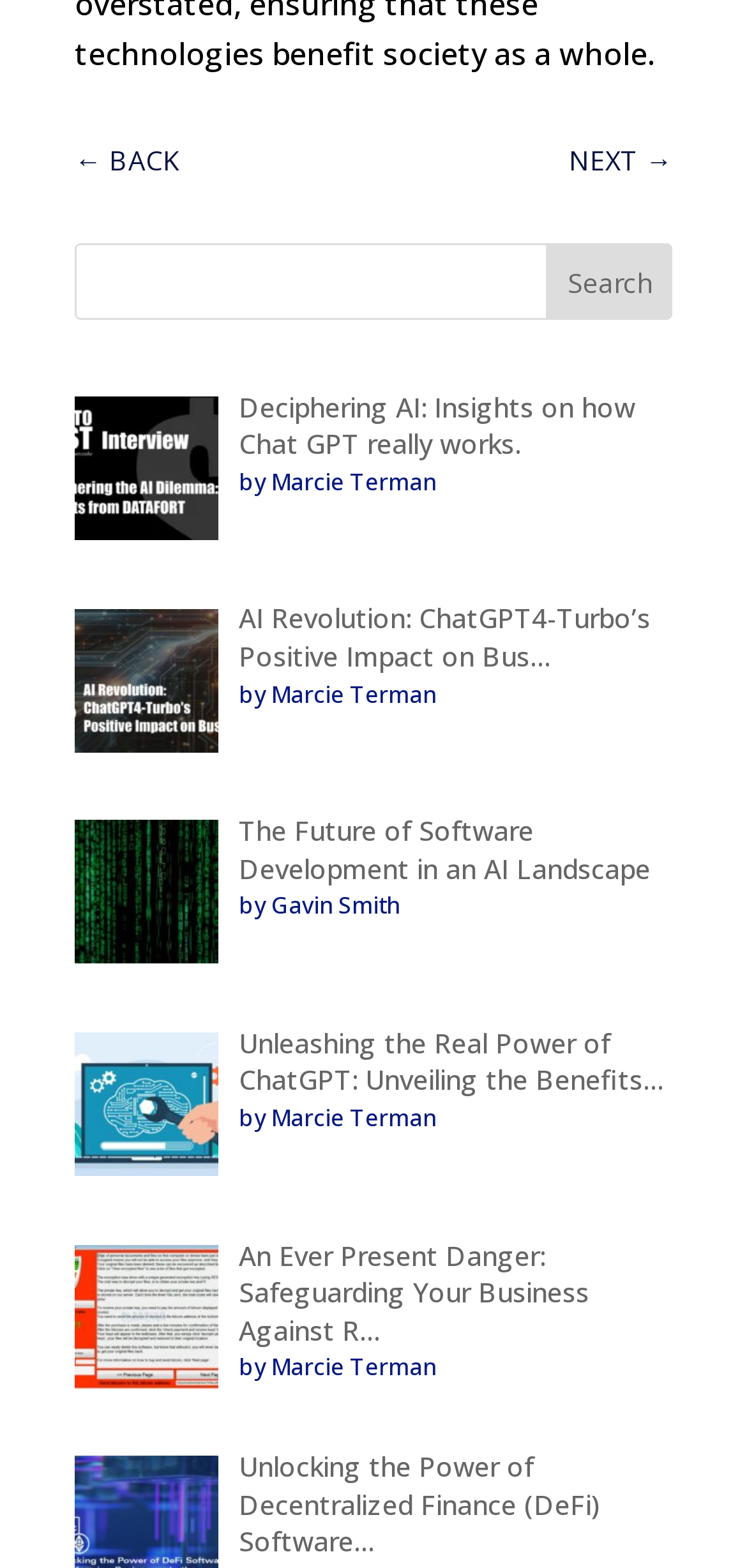Determine the bounding box coordinates of the clickable region to execute the instruction: "go to next page". The coordinates should be four float numbers between 0 and 1, denoted as [left, top, right, bottom].

[0.762, 0.087, 0.9, 0.118]